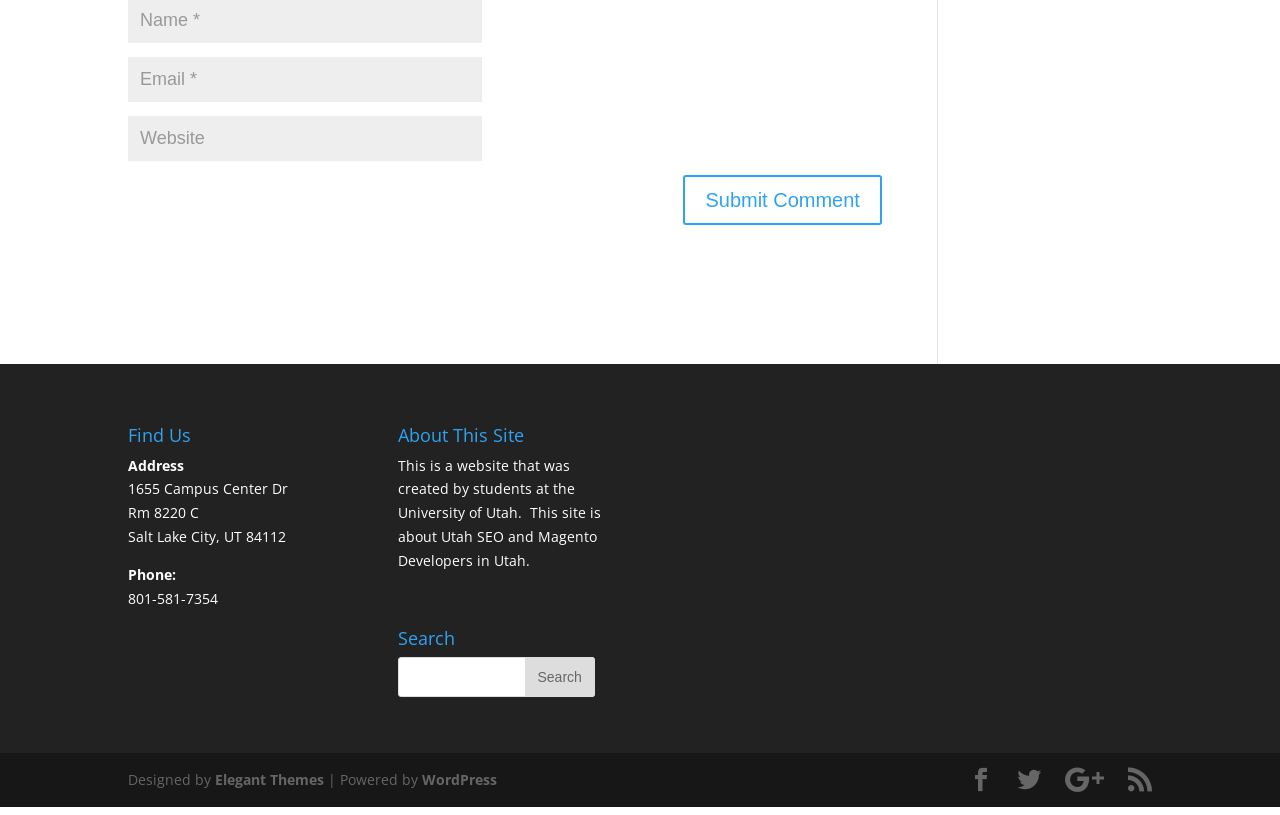What is the function of the button at the bottom right?
Based on the screenshot, answer the question with a single word or phrase.

Search